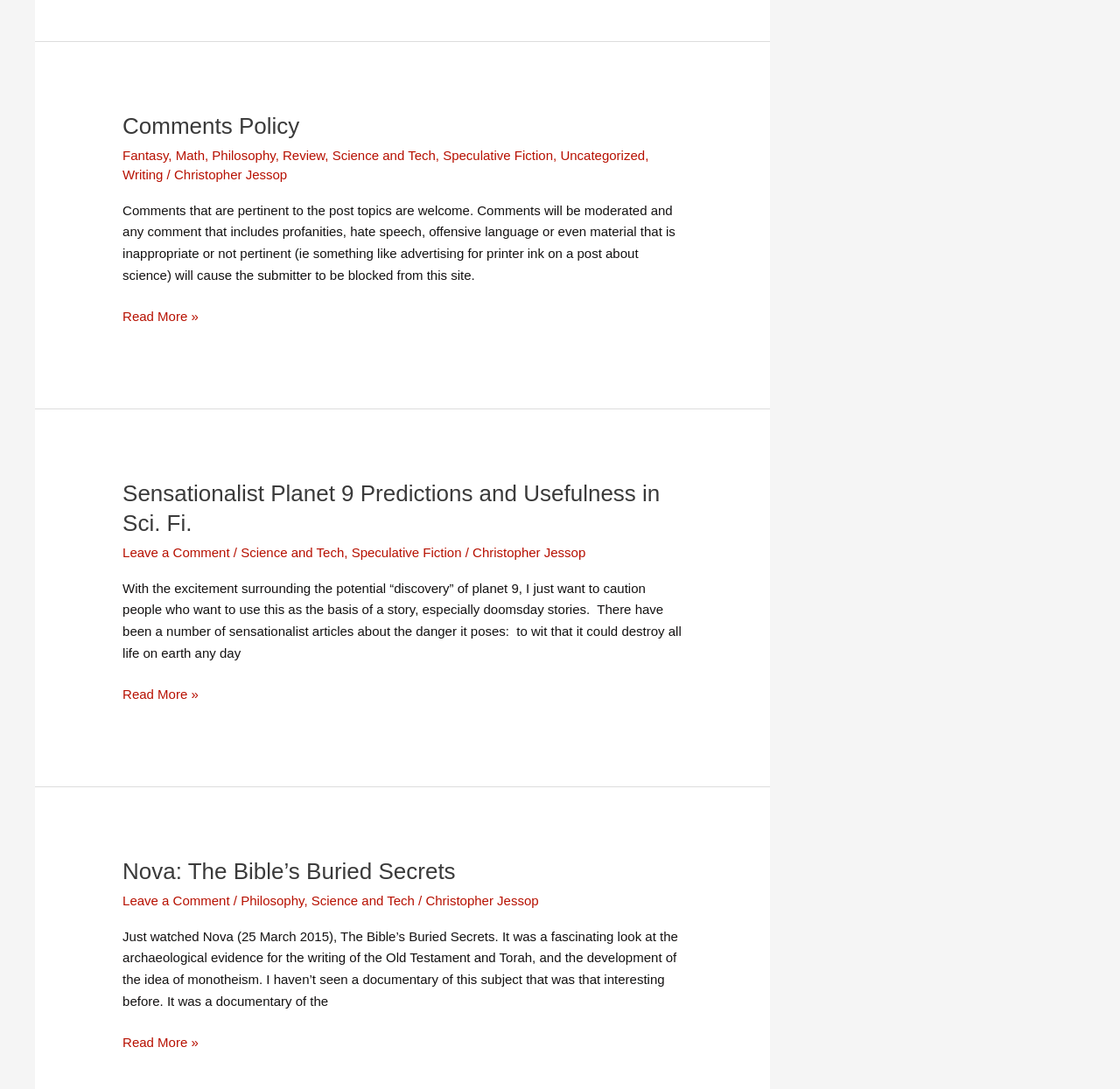Please give the bounding box coordinates of the area that should be clicked to fulfill the following instruction: "View post about Sensationalist Planet 9 Predictions". The coordinates should be in the format of four float numbers from 0 to 1, i.e., [left, top, right, bottom].

[0.109, 0.441, 0.589, 0.492]